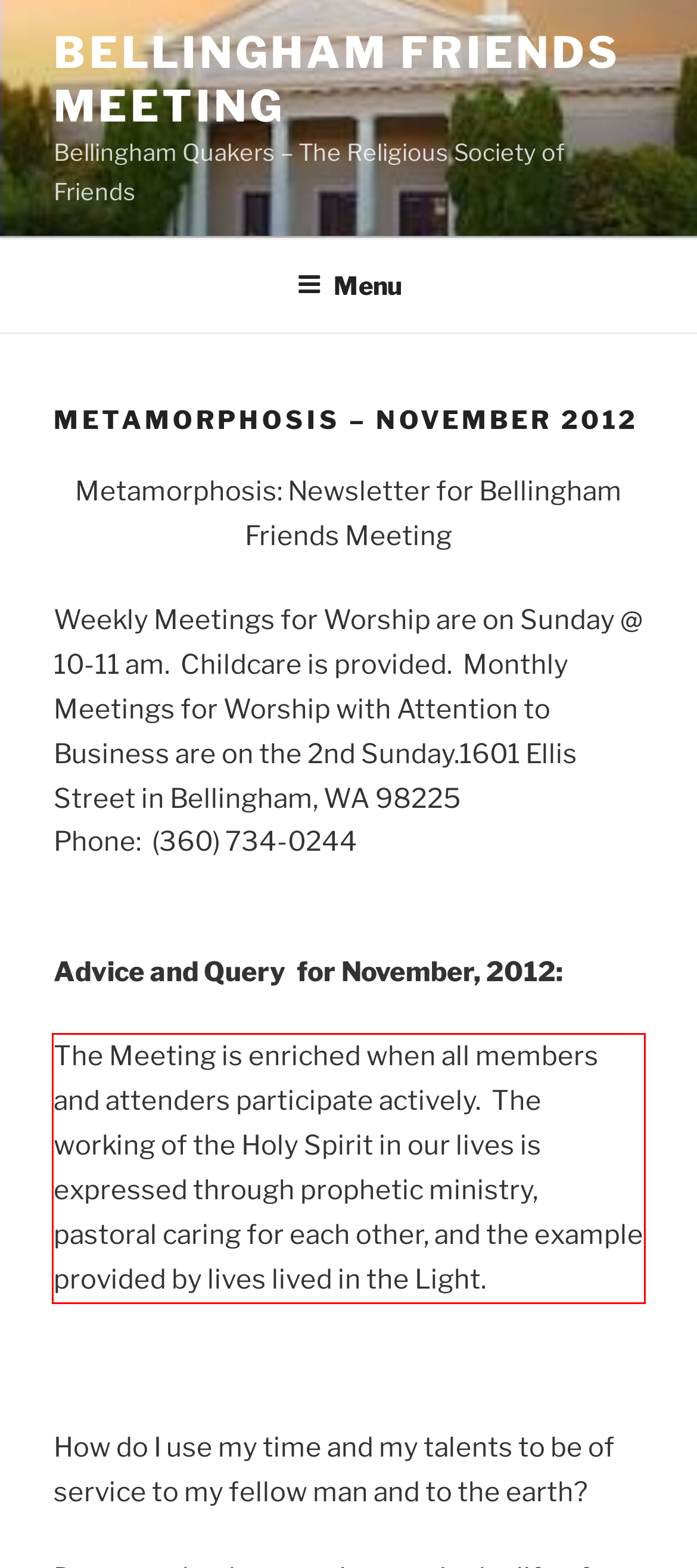You have a screenshot of a webpage with a UI element highlighted by a red bounding box. Use OCR to obtain the text within this highlighted area.

The Meeting is enriched when all members and attenders participate actively. The working of the Holy Spirit in our lives is expressed through prophetic ministry, pastoral caring for each other, and the example provided by lives lived in the Light.